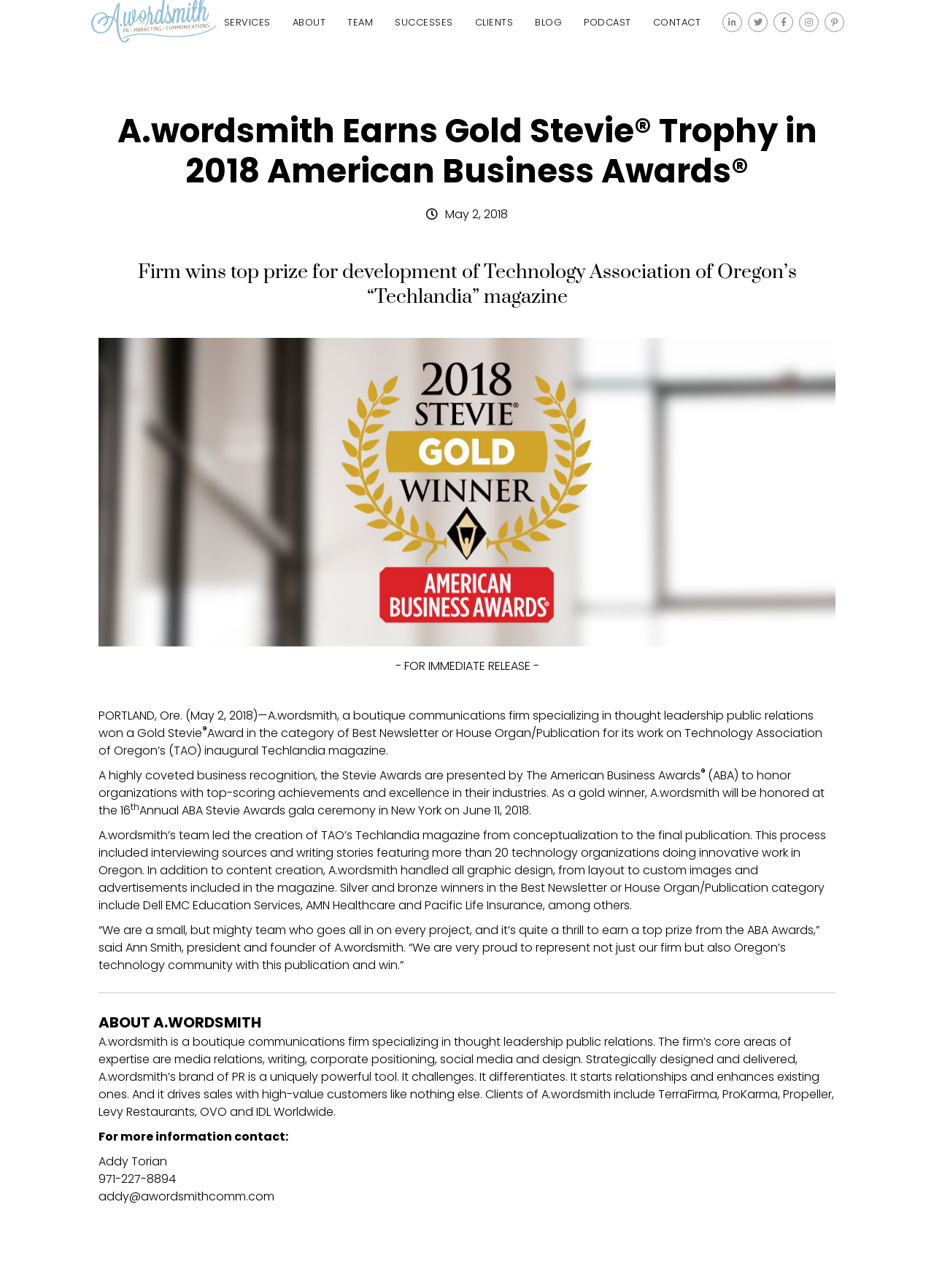What is the name of the magazine created by A.wordsmith for Technology Association of Oregon? Look at the image and give a one-word or short phrase answer.

Techlandia